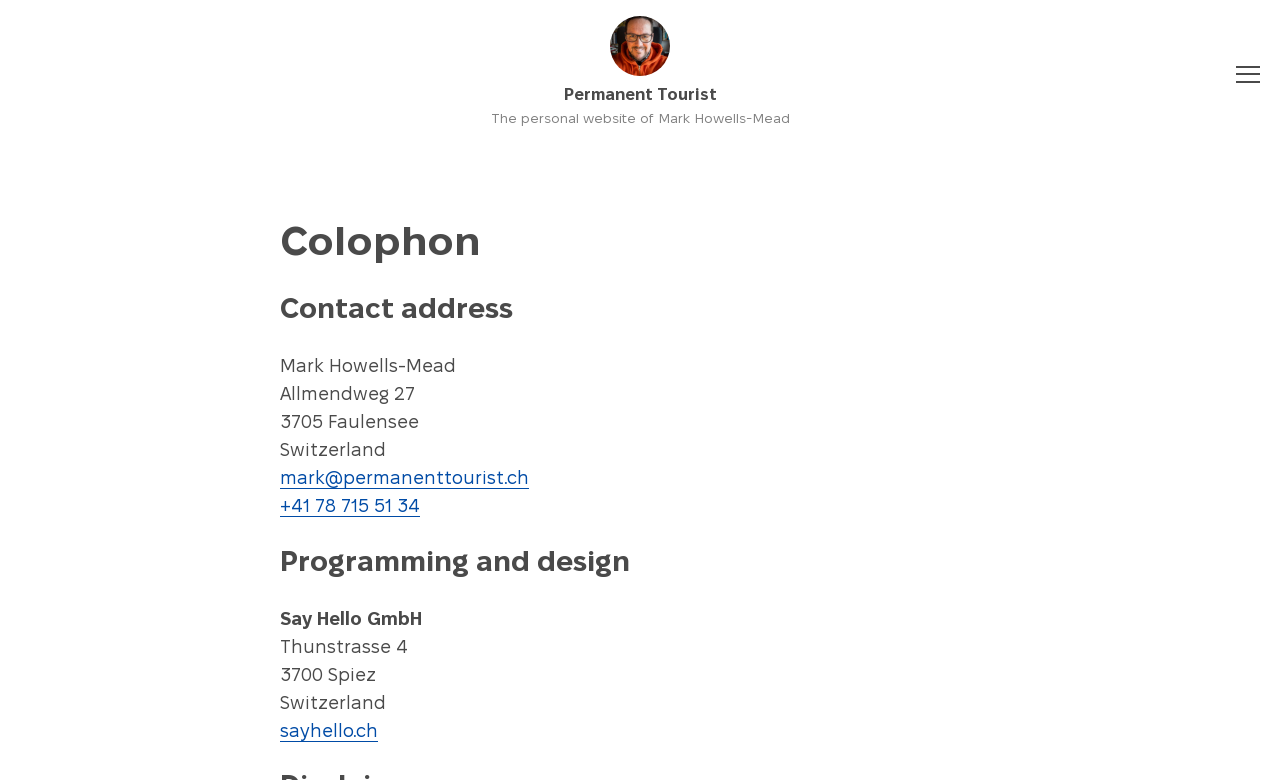What is the company name associated with programming and design?
Please give a detailed and thorough answer to the question, covering all relevant points.

The answer can be found in the section titled 'Programming and design', where it is mentioned as the company name along with the address.